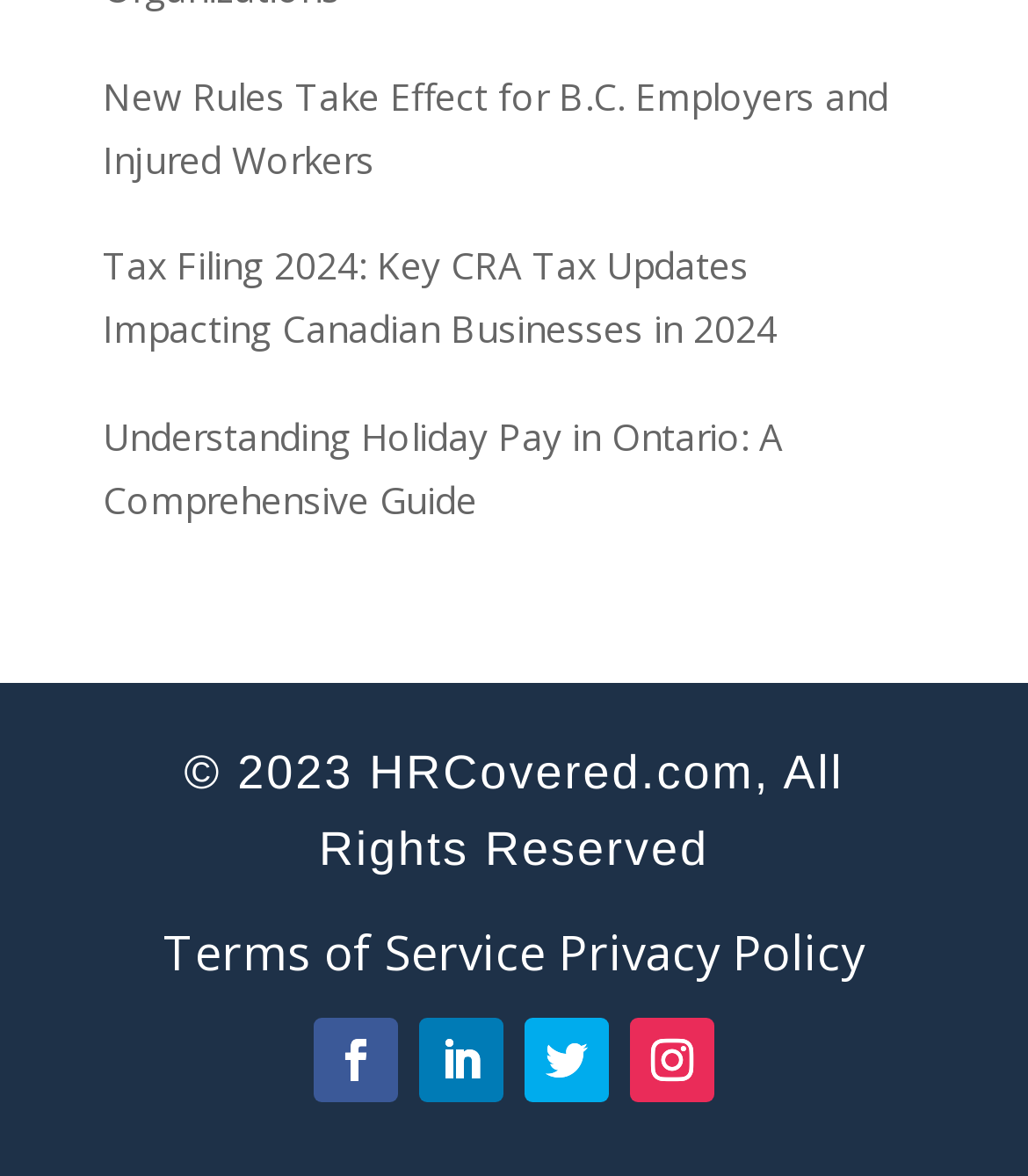Kindly determine the bounding box coordinates for the clickable area to achieve the given instruction: "View terms of service".

[0.159, 0.783, 0.531, 0.836]